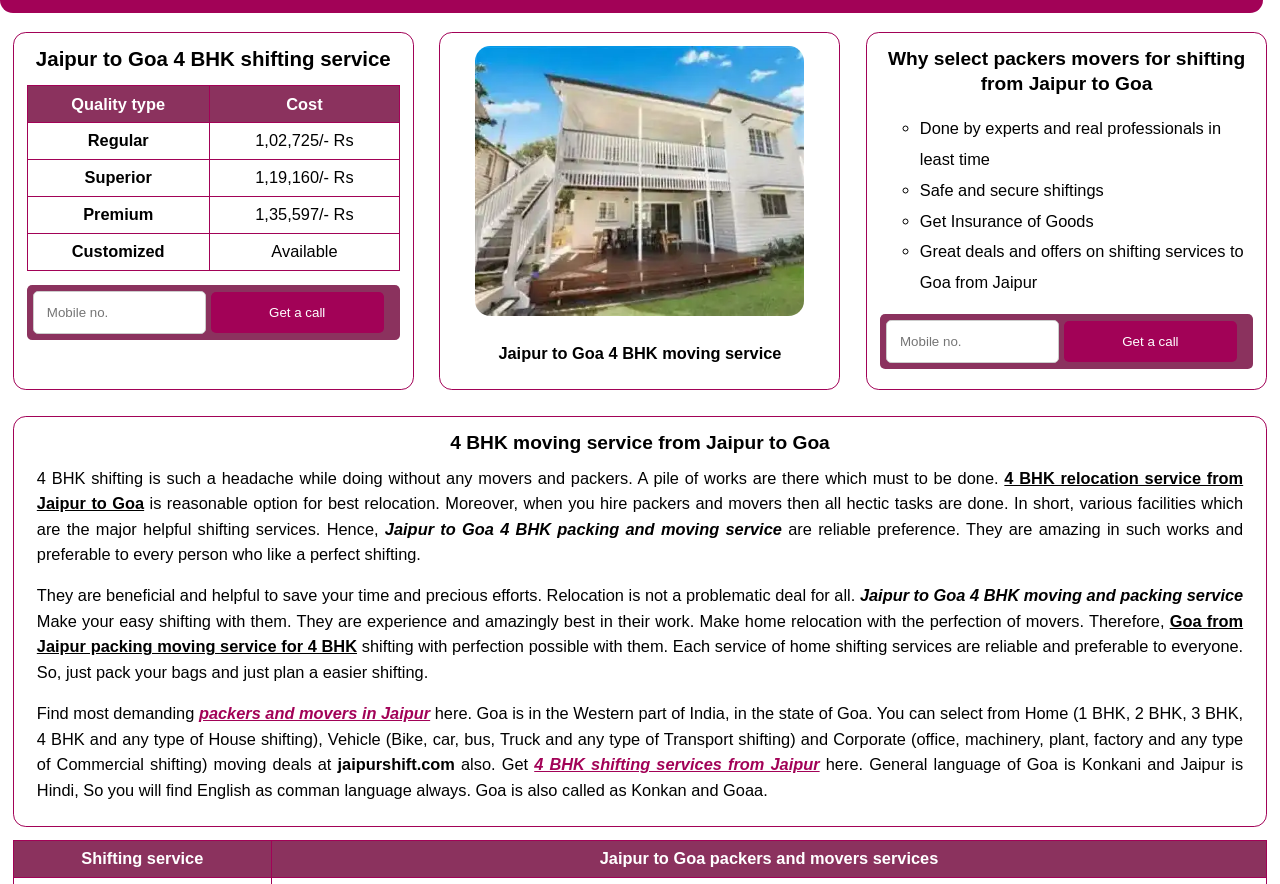Based on the image, please elaborate on the answer to the following question:
What type of shifting services are available on the webpage?

The webpage mentions that it offers different types of shifting services, including Home (1 BHK, 2 BHK, 3 BHK, 4 BHK and any type of House shifting), Vehicle (Bike, car, bus, Truck and any type of Transport shifting), and Corporate (office, machinery, plant, factory and any type of Commercial shifting) moving deals.